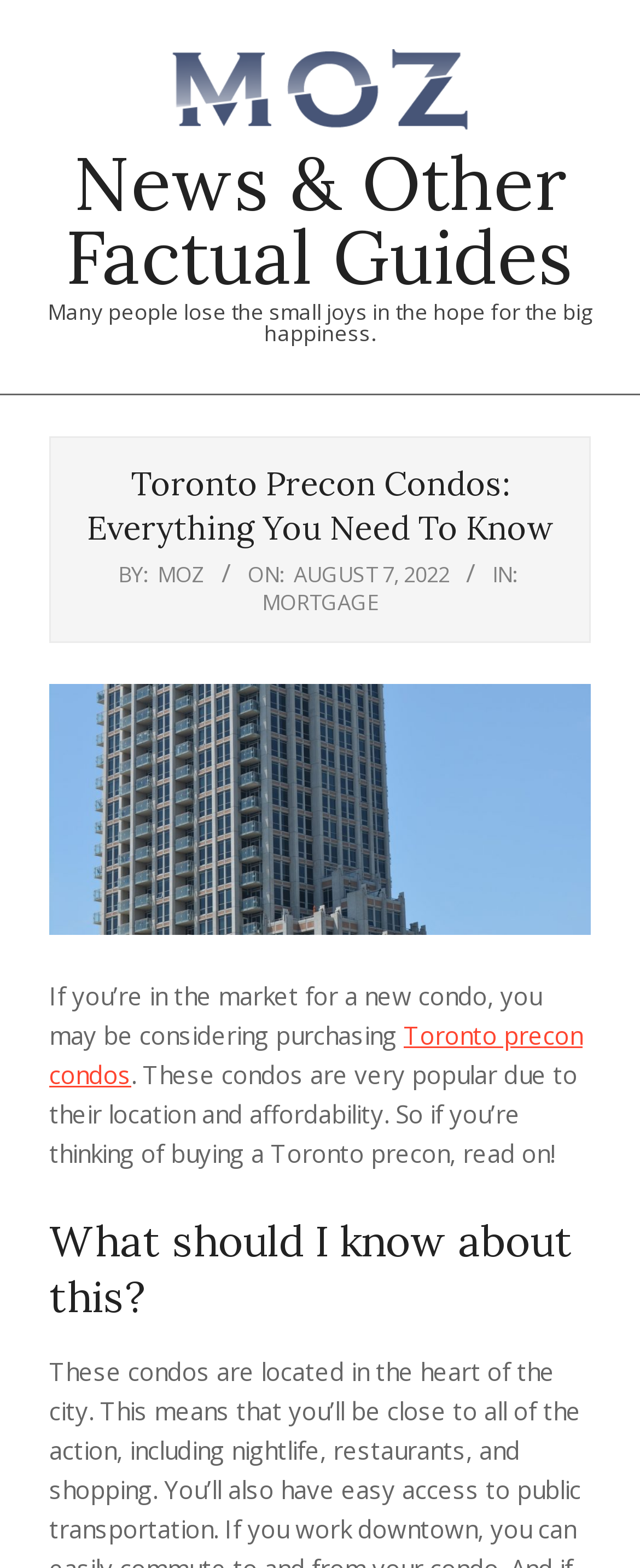Determine the bounding box of the UI component based on this description: "Toronto precon condos". The bounding box coordinates should be four float values between 0 and 1, i.e., [left, top, right, bottom].

[0.077, 0.649, 0.91, 0.695]